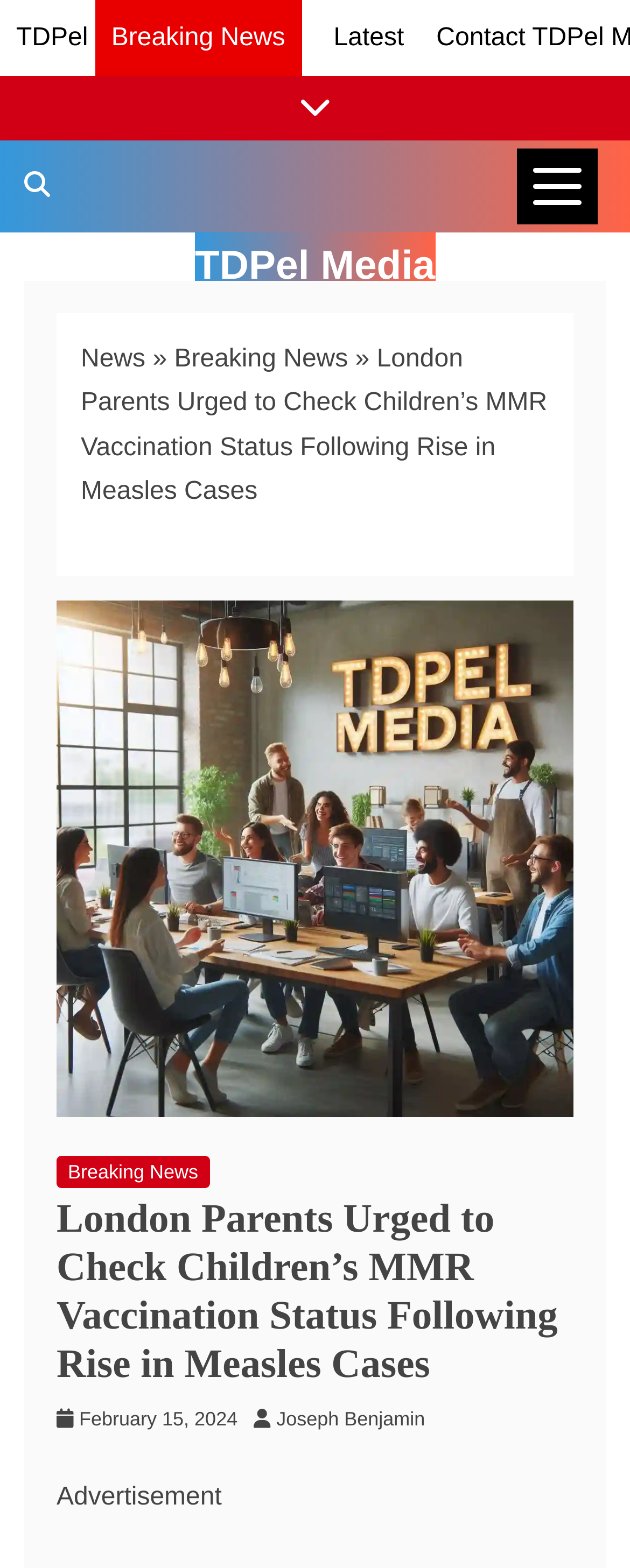Using the description: "May 4, 2023February 15, 2024", identify the bounding box of the corresponding UI element in the screenshot.

[0.126, 0.898, 0.377, 0.912]